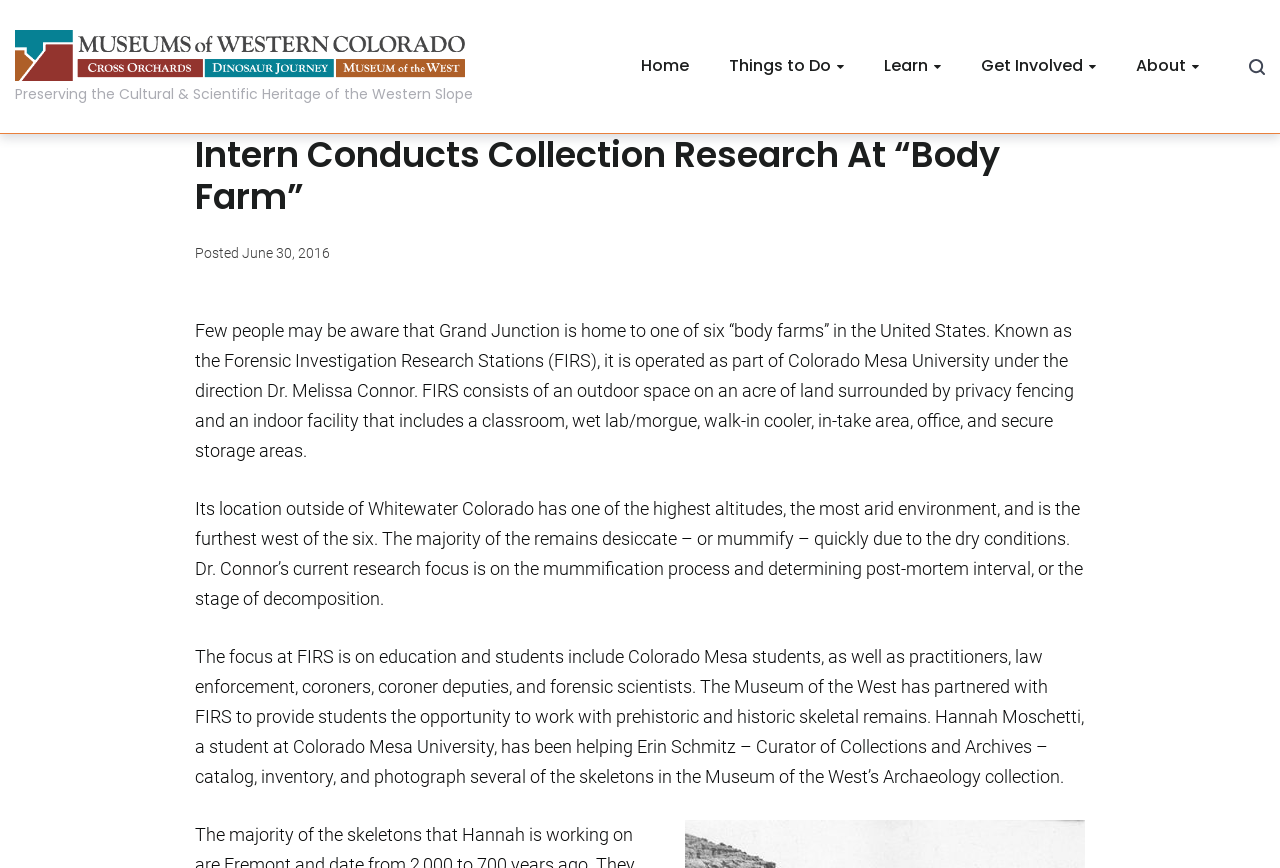What is the name of the student helping Erin Schmitz? Based on the image, give a response in one word or a short phrase.

Hannah Moschetti